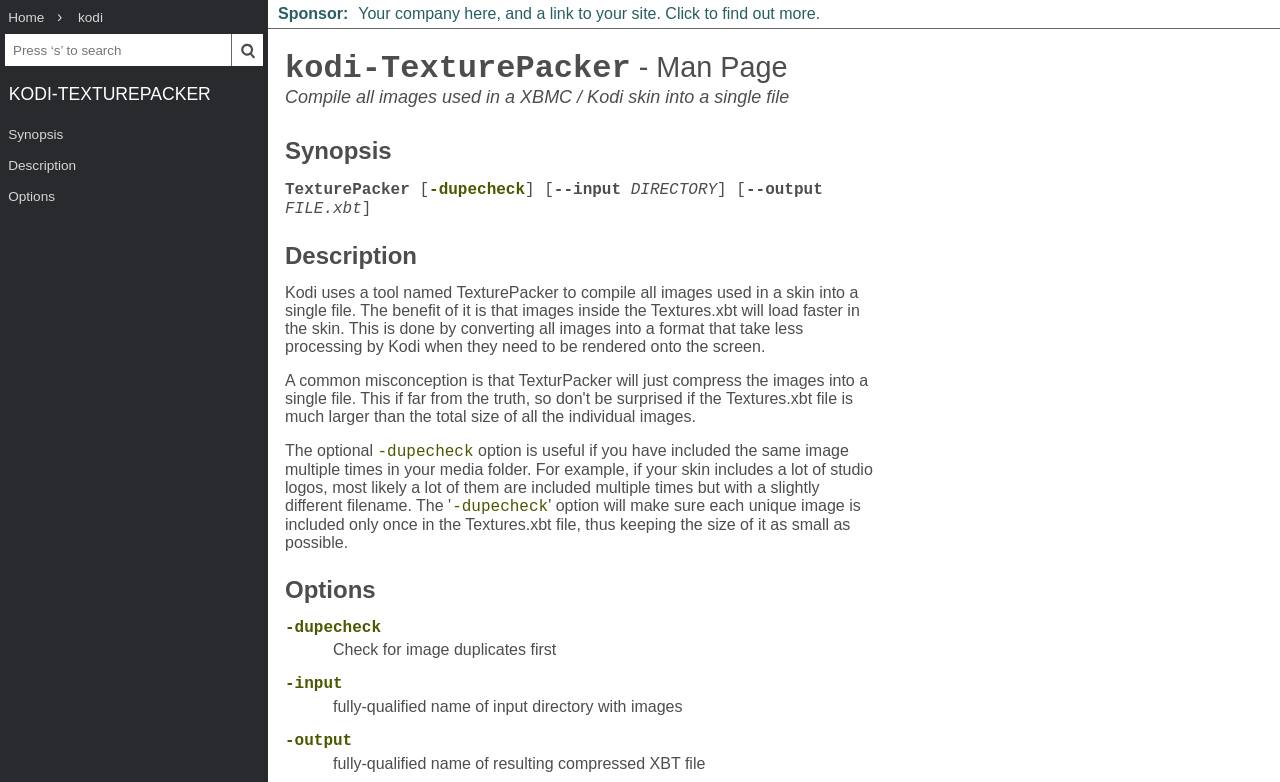Provide a brief response in the form of a single word or phrase:
What is the purpose of TexturePacker?

Compile images into a single file